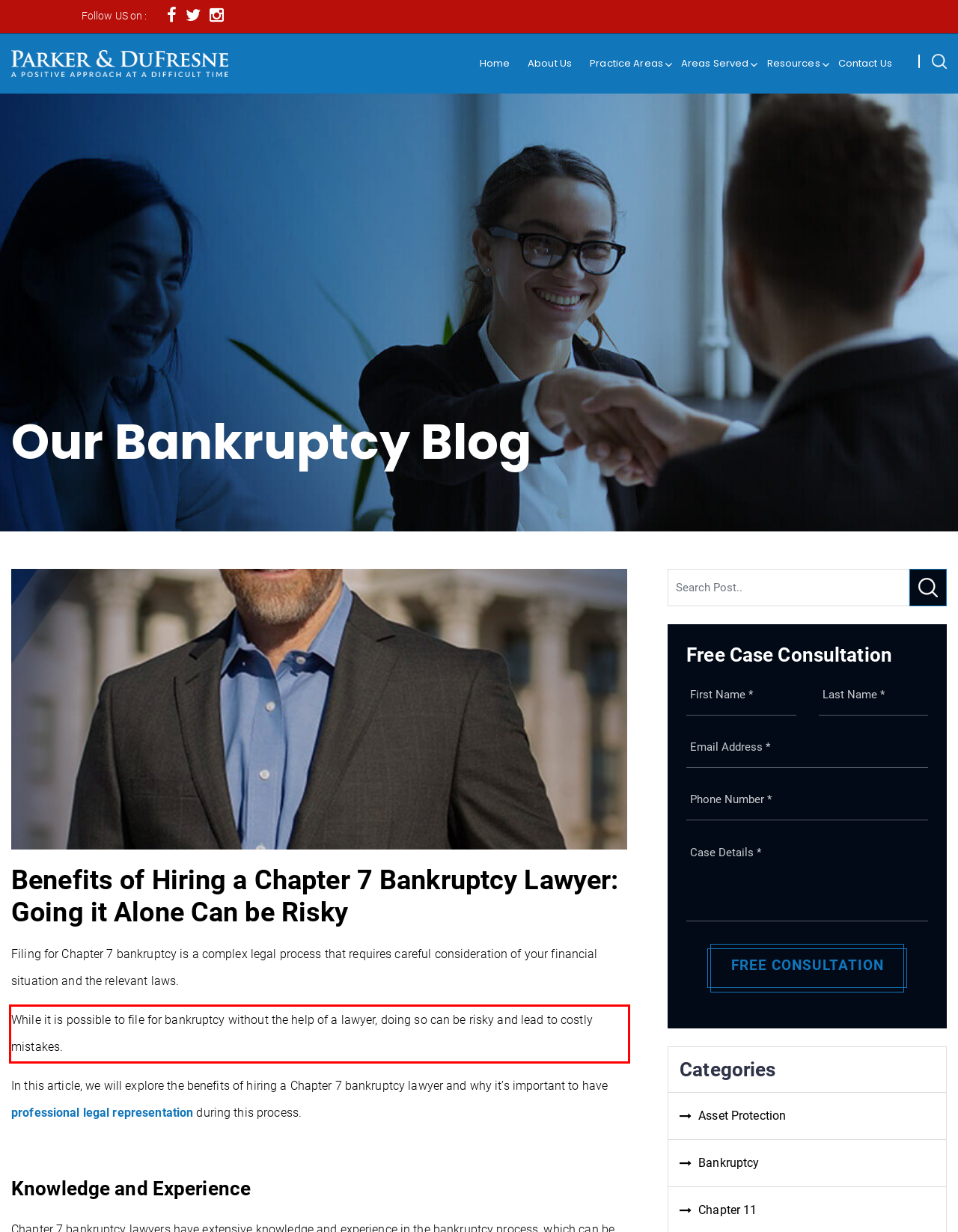Please perform OCR on the UI element surrounded by the red bounding box in the given webpage screenshot and extract its text content.

While it is possible to file for bankruptcy without the help of a lawyer, doing so can be risky and lead to costly mistakes.